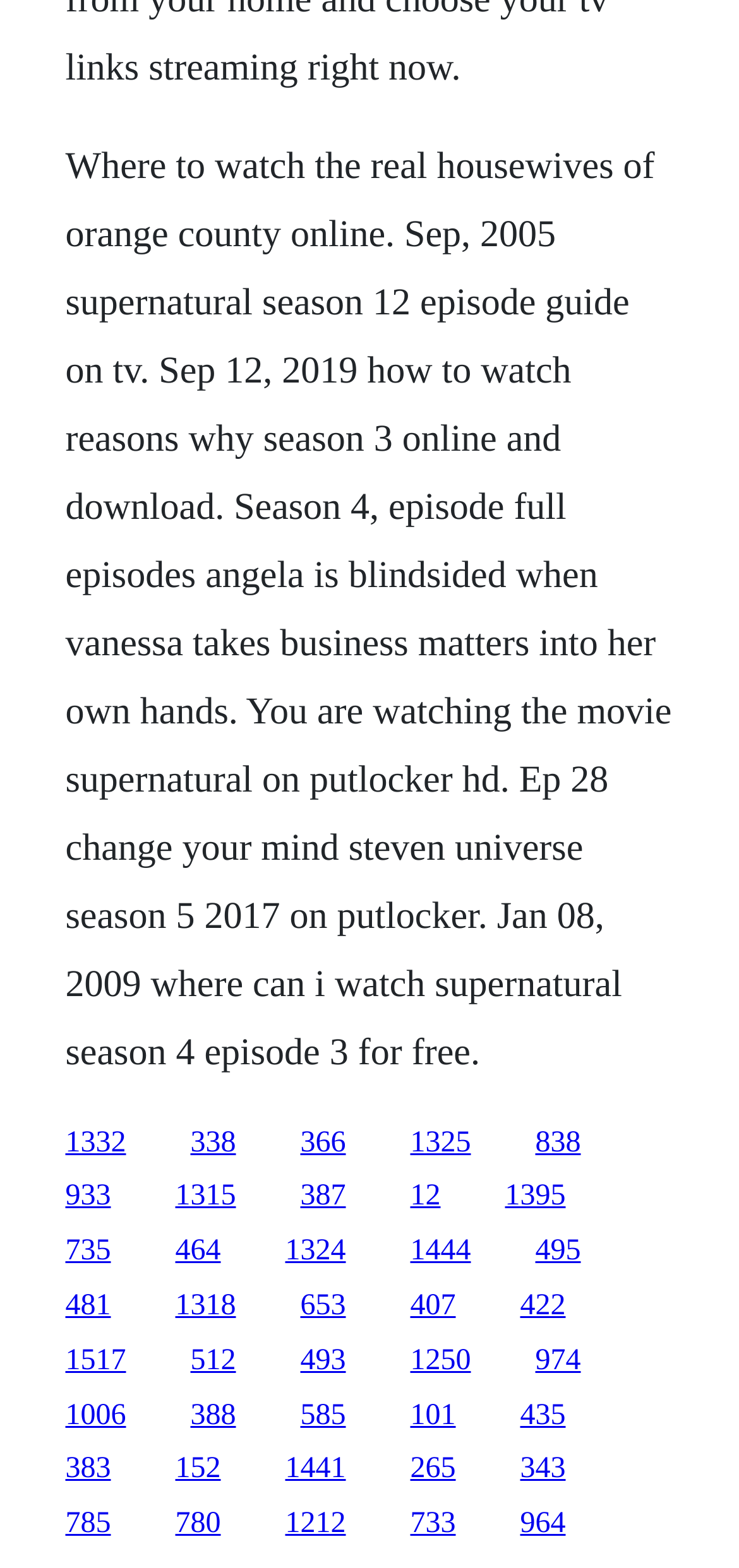Give a short answer to this question using one word or a phrase:
What is the name of another TV show mentioned?

The Real Housewives of Orange County